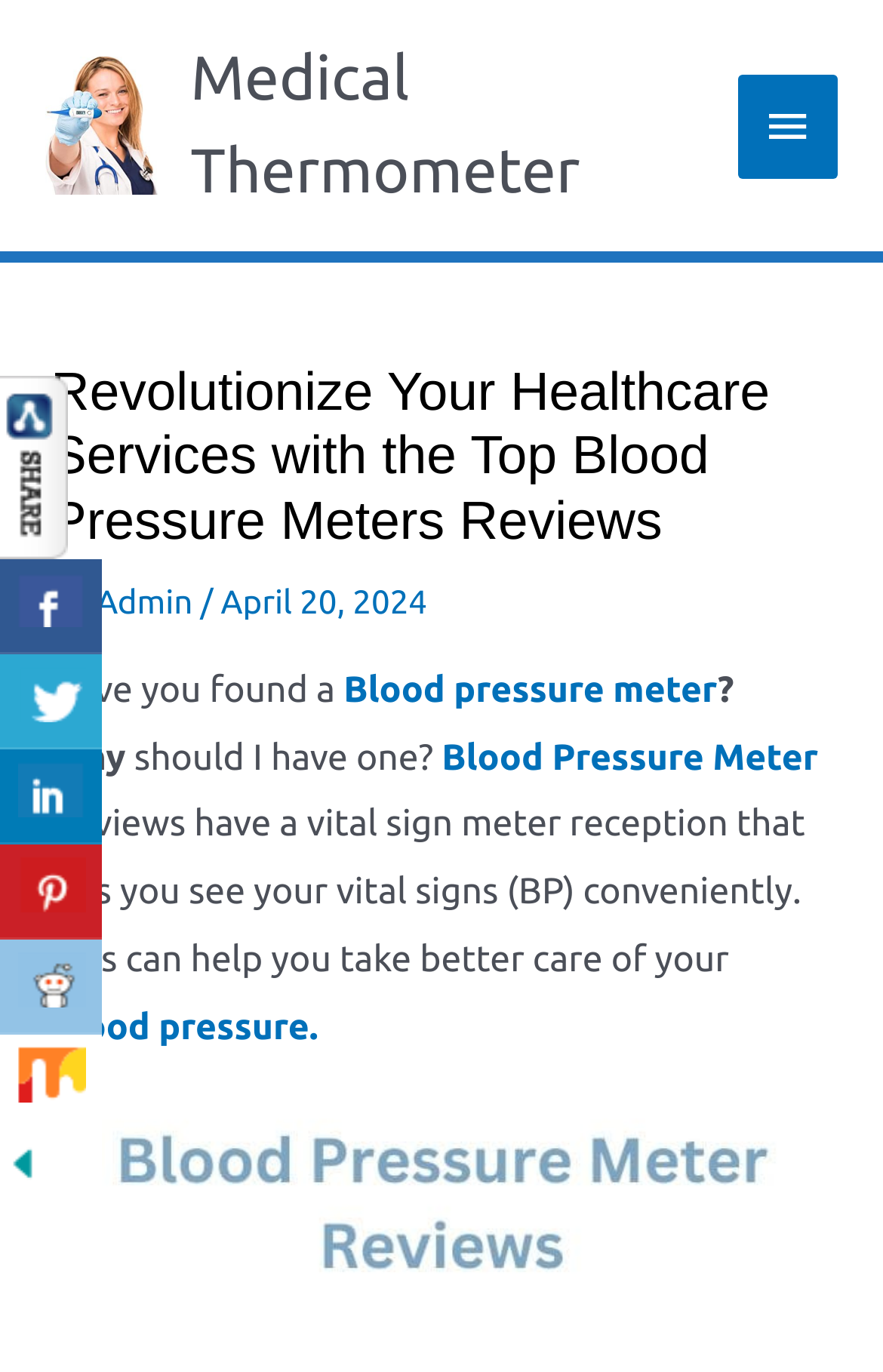Analyze the image and give a detailed response to the question:
Who is the author of the webpage?

The author of the webpage is mentioned as 'Admin', which is linked to the text 'By' in the header section of the webpage.